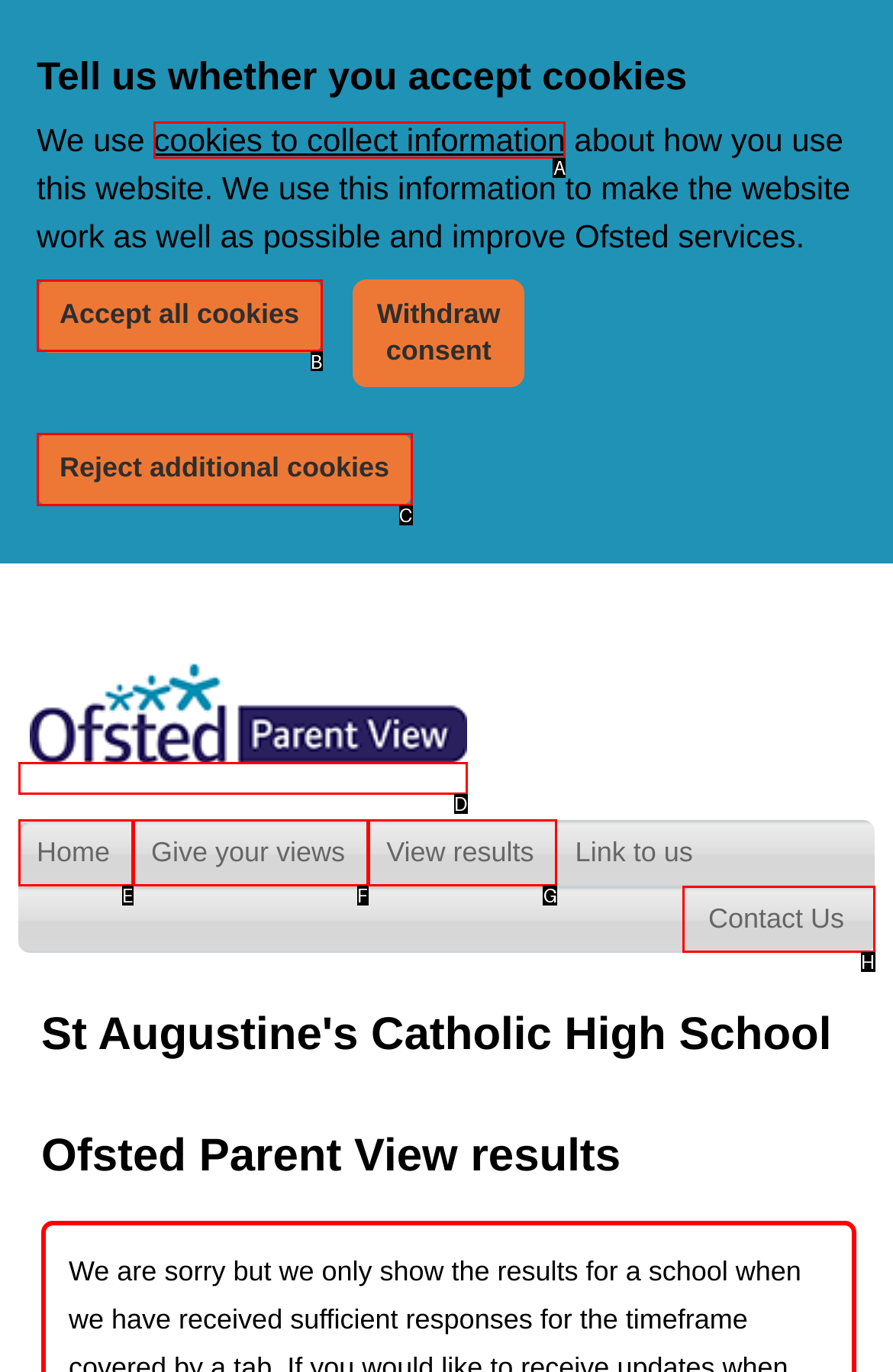Choose the option that aligns with the description: Home
Respond with the letter of the chosen option directly.

E